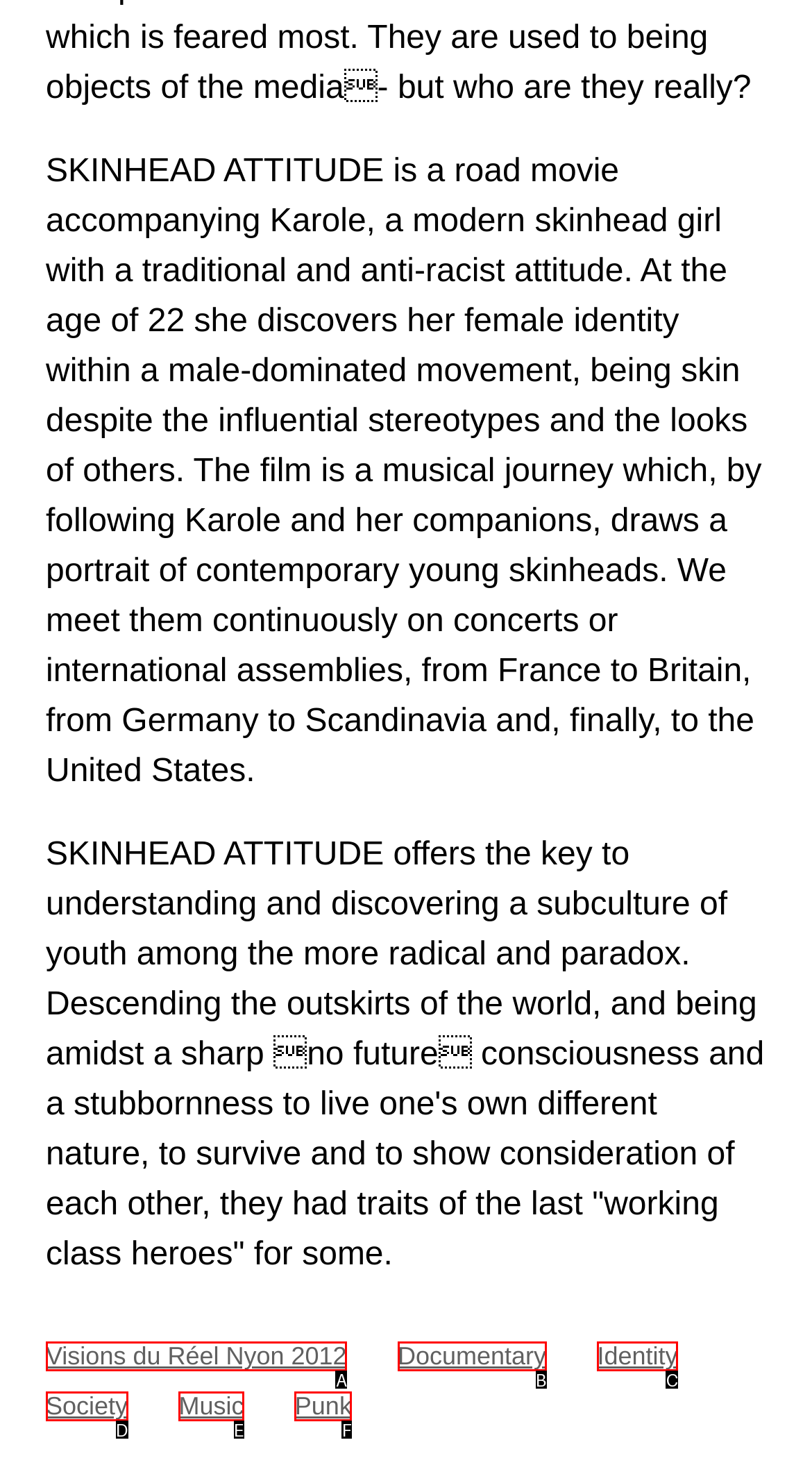Match the HTML element to the description: Toggle Menu. Respond with the letter of the correct option directly.

None